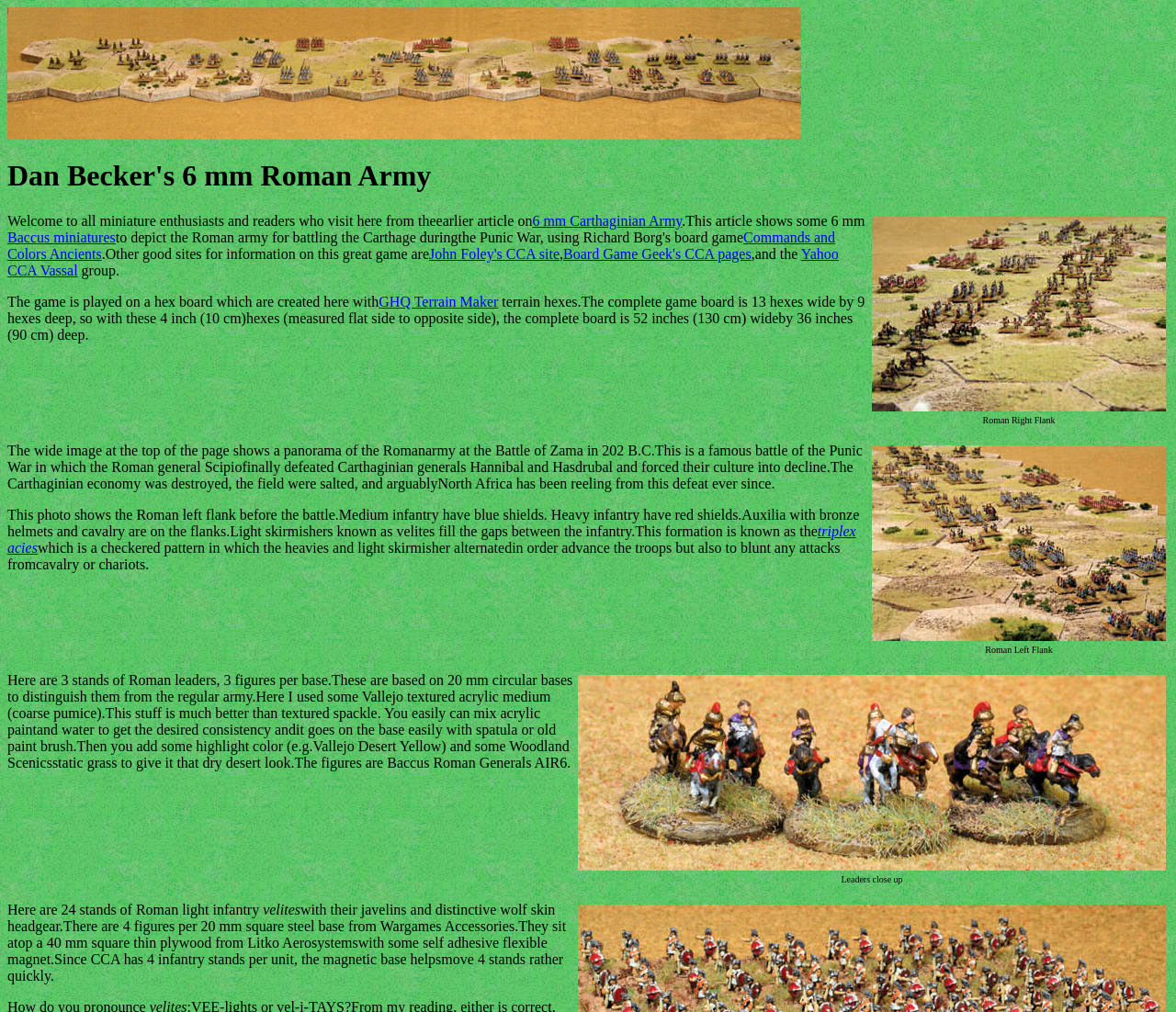Please respond in a single word or phrase: 
What is the game played on?

hex board